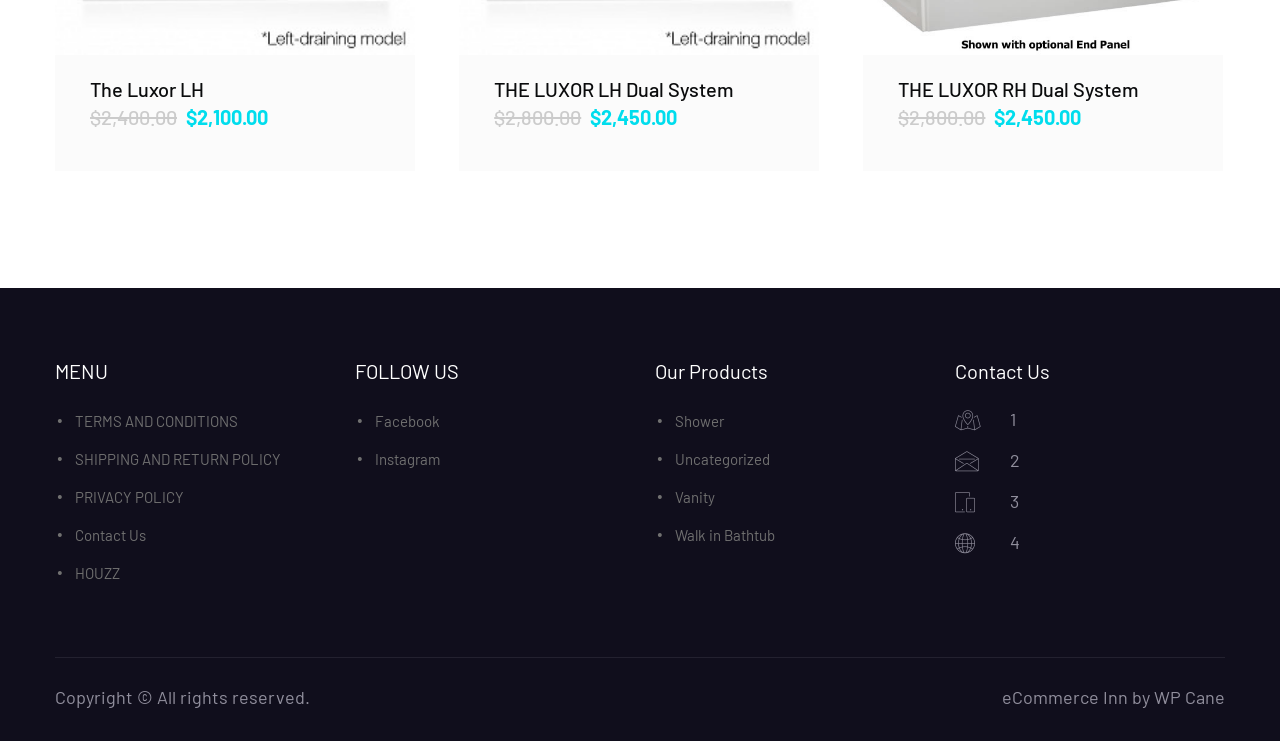Bounding box coordinates must be specified in the format (top-left x, top-left y, bottom-right x, bottom-right y). All values should be floating point numbers between 0 and 1. What are the bounding box coordinates of the UI element described as: Walk in Bathtub

[0.527, 0.71, 0.605, 0.735]